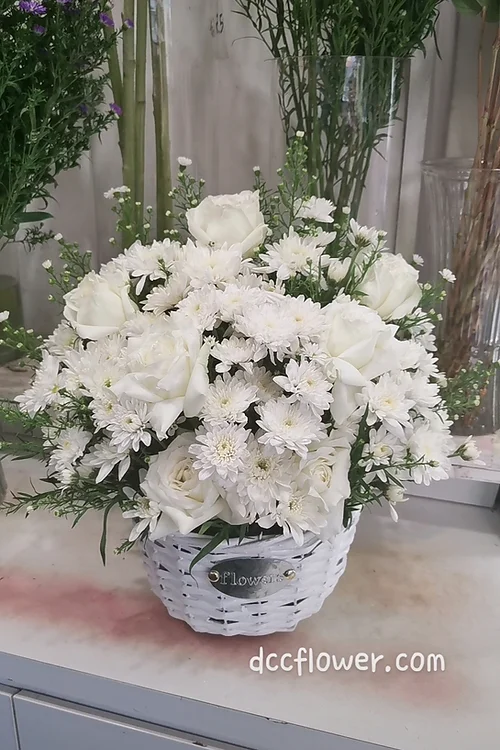Explain the image with as much detail as possible.

This image showcases a beautifully arranged condolence flower basket, featuring a soft, serene palette dominated by white flowers. The bouquet includes elegant white roses and delicate daisies, all artfully set within a charming woven basket. The basket is adorned with a small decorative label that reads "Flowers," adding a thoughtful touch. Surrounding the arrangement are hints of greenery that complement the floral display. This flower basket is an ideal choice for expressing sympathy and support, conveying a sense of peace and comfort during difficult times. The overall presentation suggests a caring gesture appropriate for condolence occasions, with a price tag of $50.00.